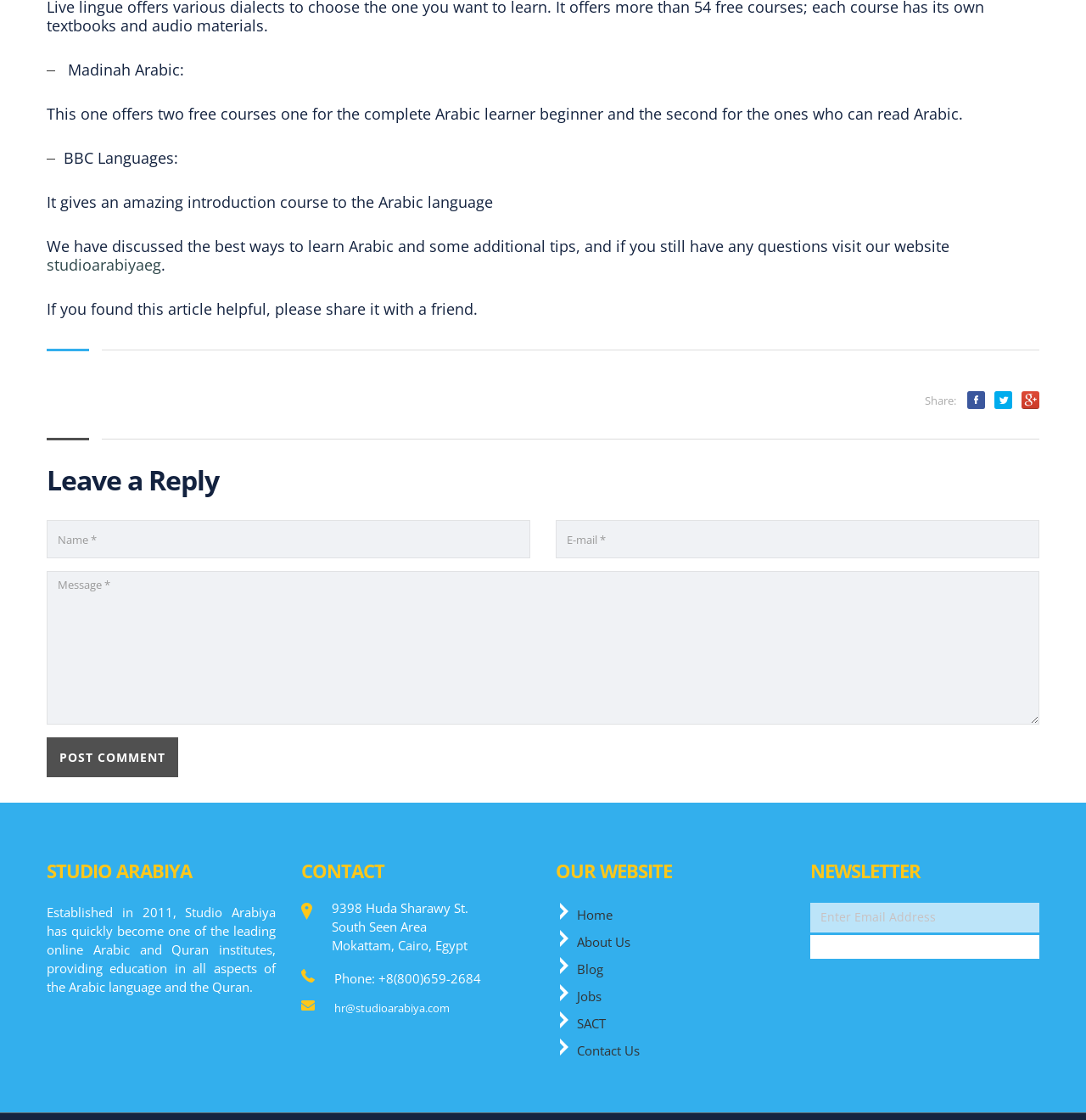Give the bounding box coordinates for the element described as: "Contact Us".

[0.531, 0.931, 0.589, 0.946]